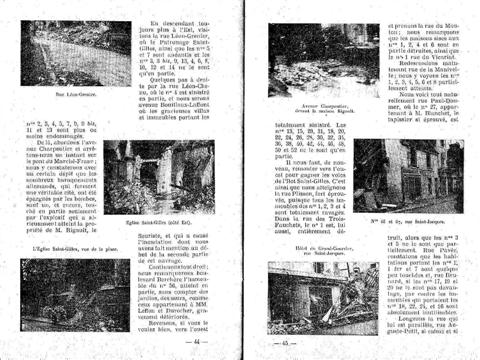Describe all the aspects of the image extensively.

The image showcases pages from a locally produced booklet that offers an intricate look at the effects of the German occupation and the subsequent Allied air raids. Displayed are photographs and text, providing a visual narrative of the historical context surrounding these events. The pages feature multiple images, depicting scenes that likely capture the remnants of the war-torn landscape, alongside text that describes the experiences of the time. Accompanied by in-depth commentary, this booklet aims to educate readers about the past, illustrating both the devastation and resilience of the community. It serves as a poignant reminder of history, offering insight into the experiences of those who lived through this challenging period.